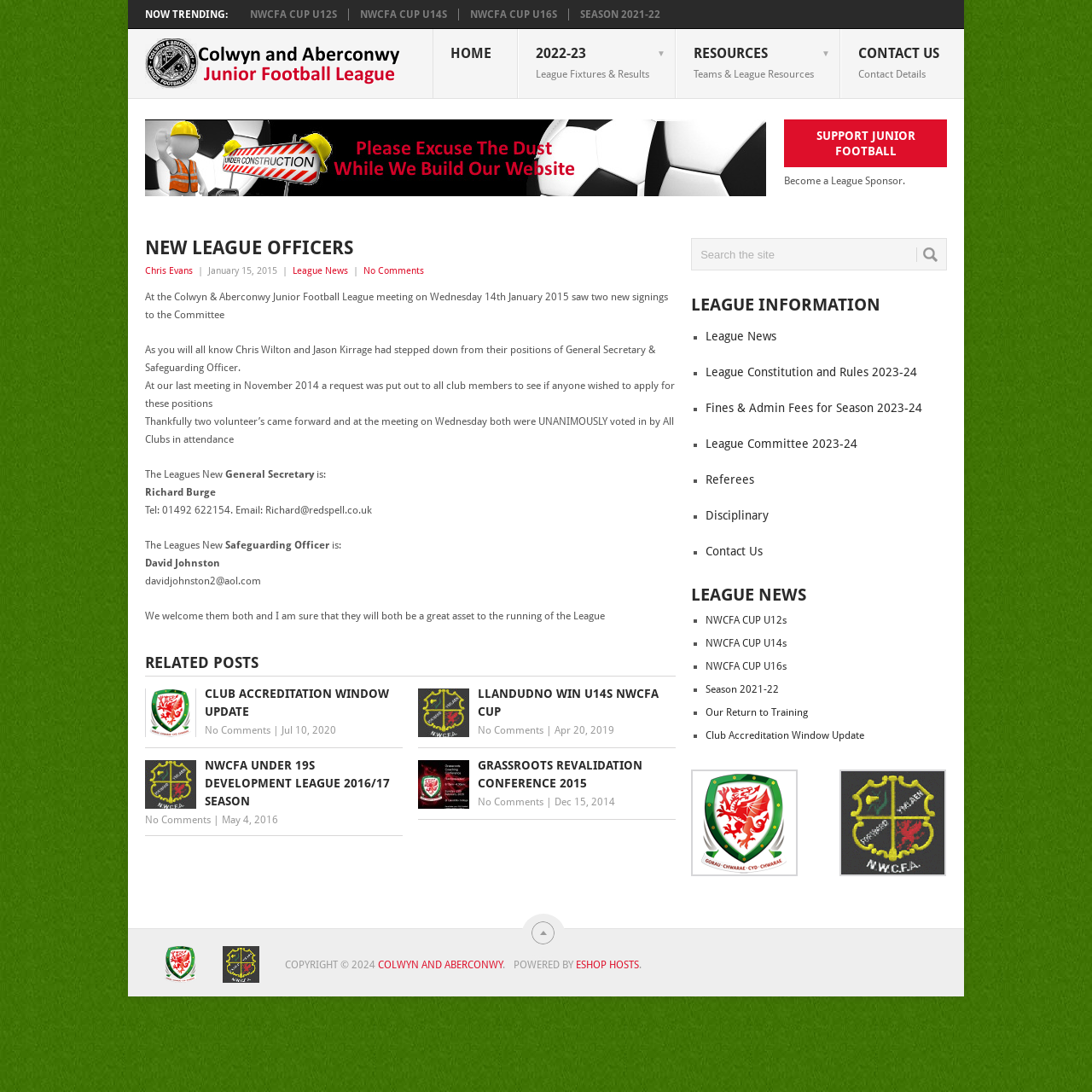Locate the bounding box coordinates of the element you need to click to accomplish the task described by this instruction: "Click on the 'HOME' link".

[0.396, 0.027, 0.474, 0.091]